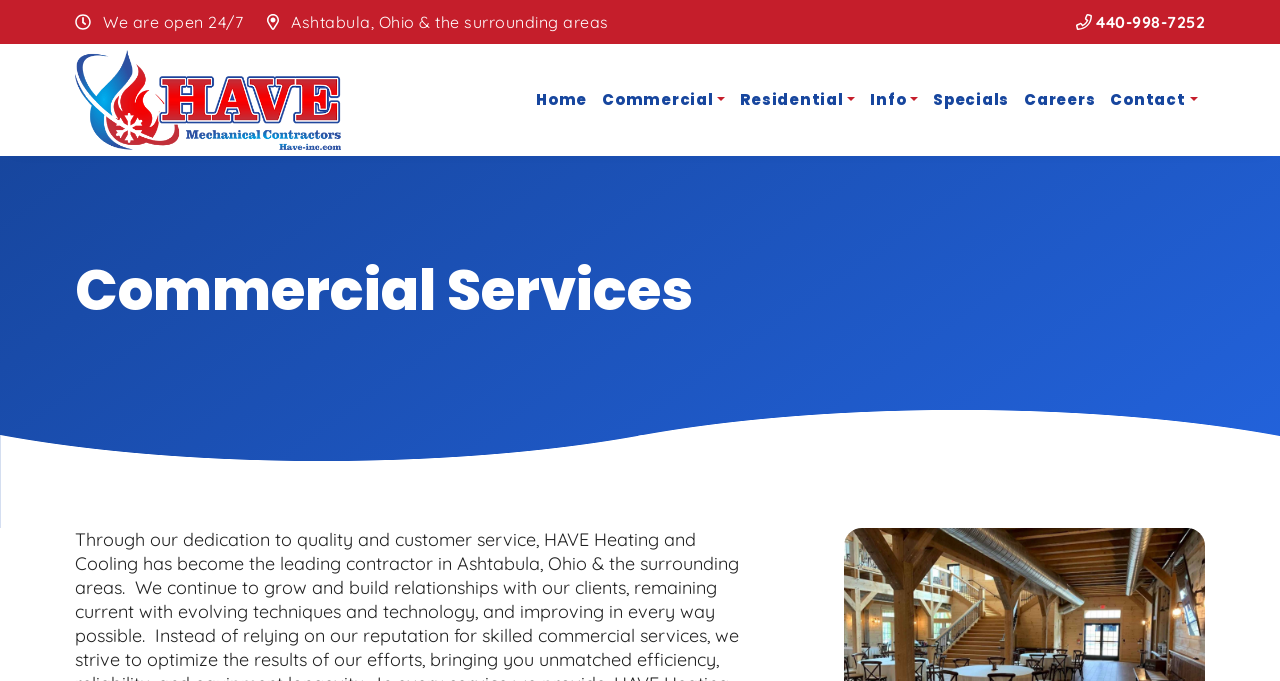Find the bounding box coordinates for the element that must be clicked to complete the instruction: "Go to Home page". The coordinates should be four float numbers between 0 and 1, indicated as [left, top, right, bottom].

[0.413, 0.107, 0.464, 0.186]